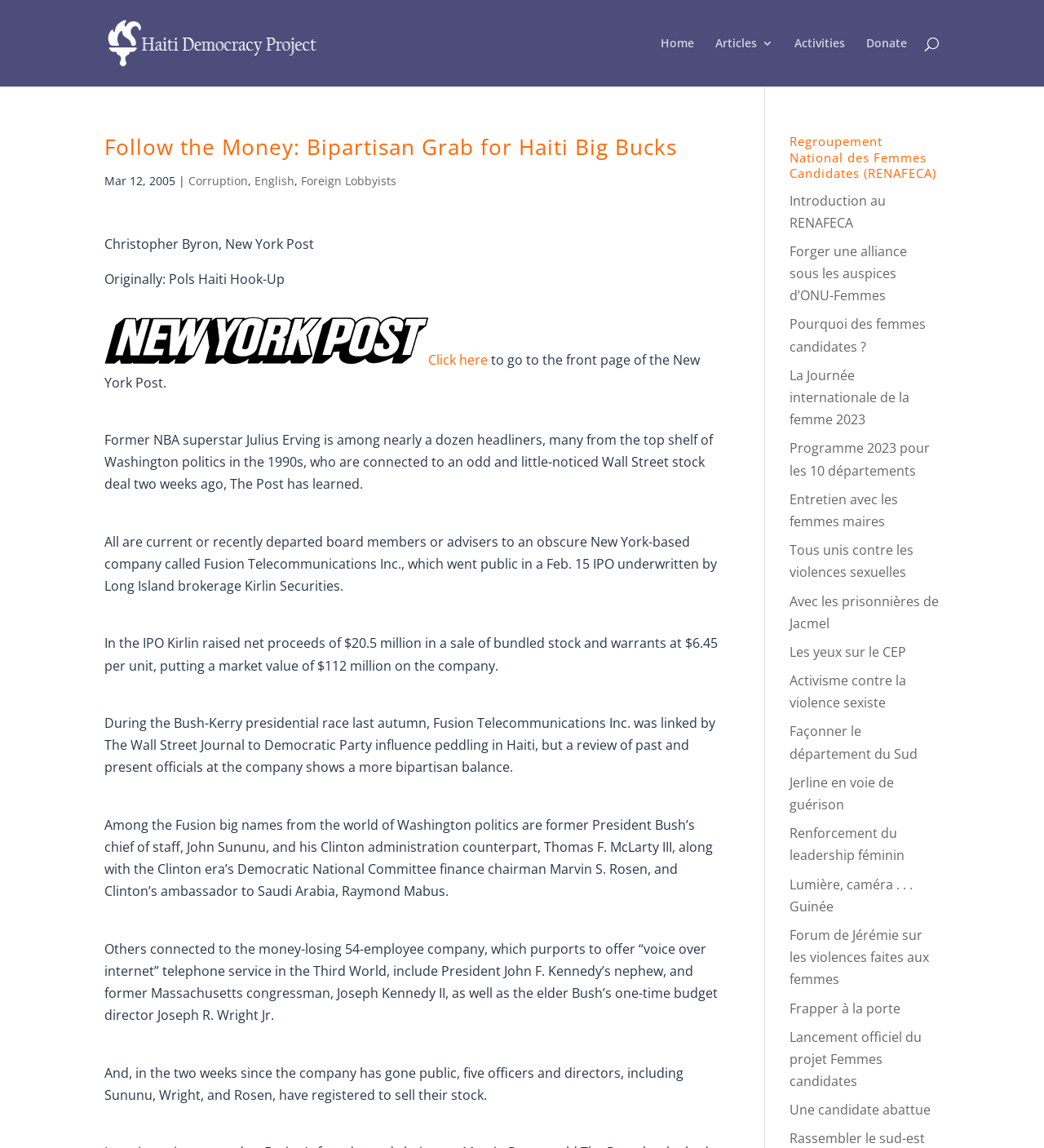What is the name of the project mentioned in the webpage?
Please give a detailed and elaborate explanation in response to the question.

The webpage has a heading 'Follow the Money: Bipartisan Grab for Haiti Big Bucks - Haiti Democracy Project' which indicates that the project mentioned in the webpage is the Haiti Democracy Project.